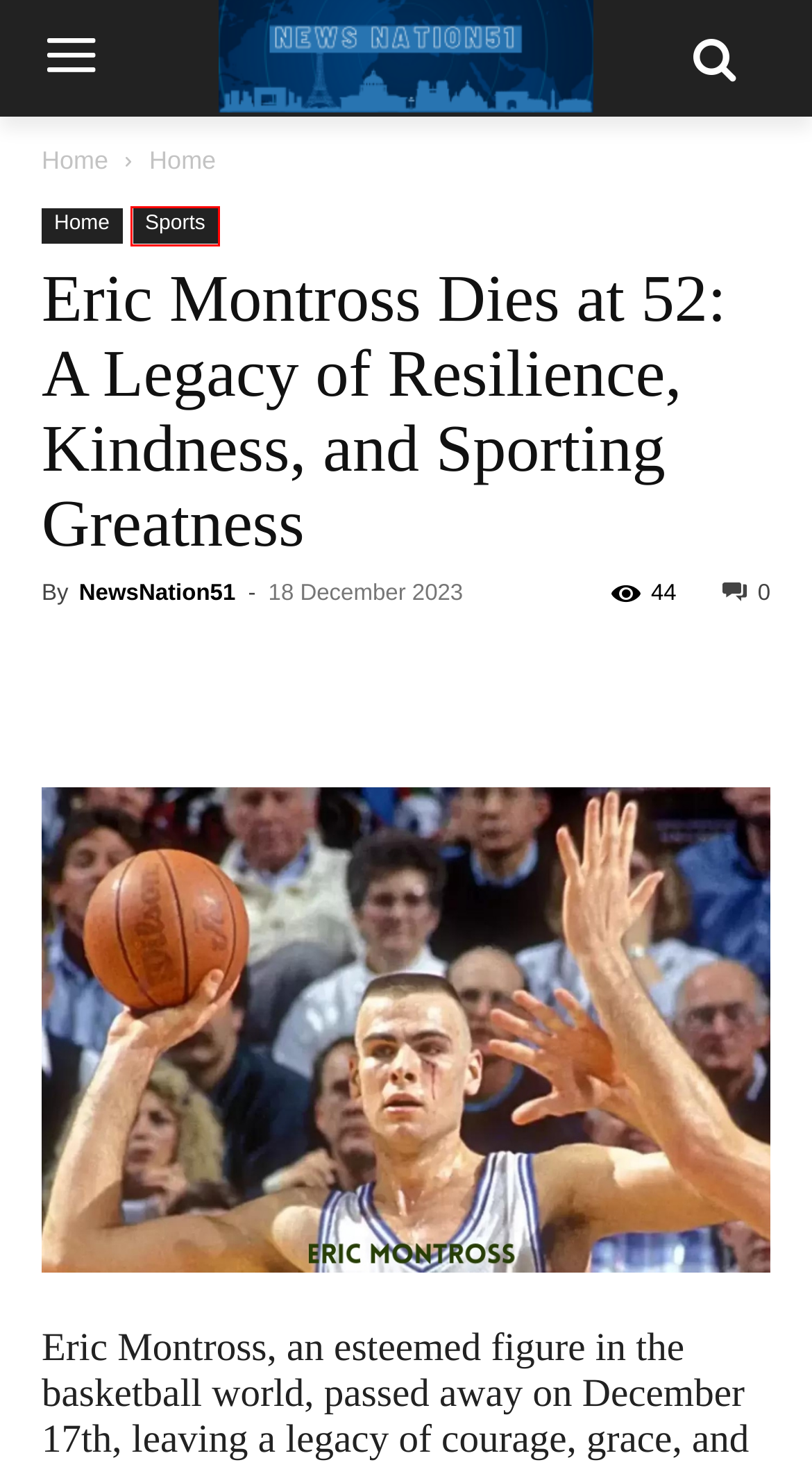You are presented with a screenshot of a webpage that includes a red bounding box around an element. Determine which webpage description best matches the page that results from clicking the element within the red bounding box. Here are the candidates:
A. Technology - newsnation51.com
B. One Piece, The Seas of Live-Action Epic Adventure - newsnation51.com
C. Privacy Policy - newsnation51.com
D. NewsNation51 - newsnation51.com
E. Home - newsnation51.com
F. G League Player Chance Comanche-Harnden Murder Charge
G. Stories - newsnation51.com
H. Sports - newsnation51.com

H